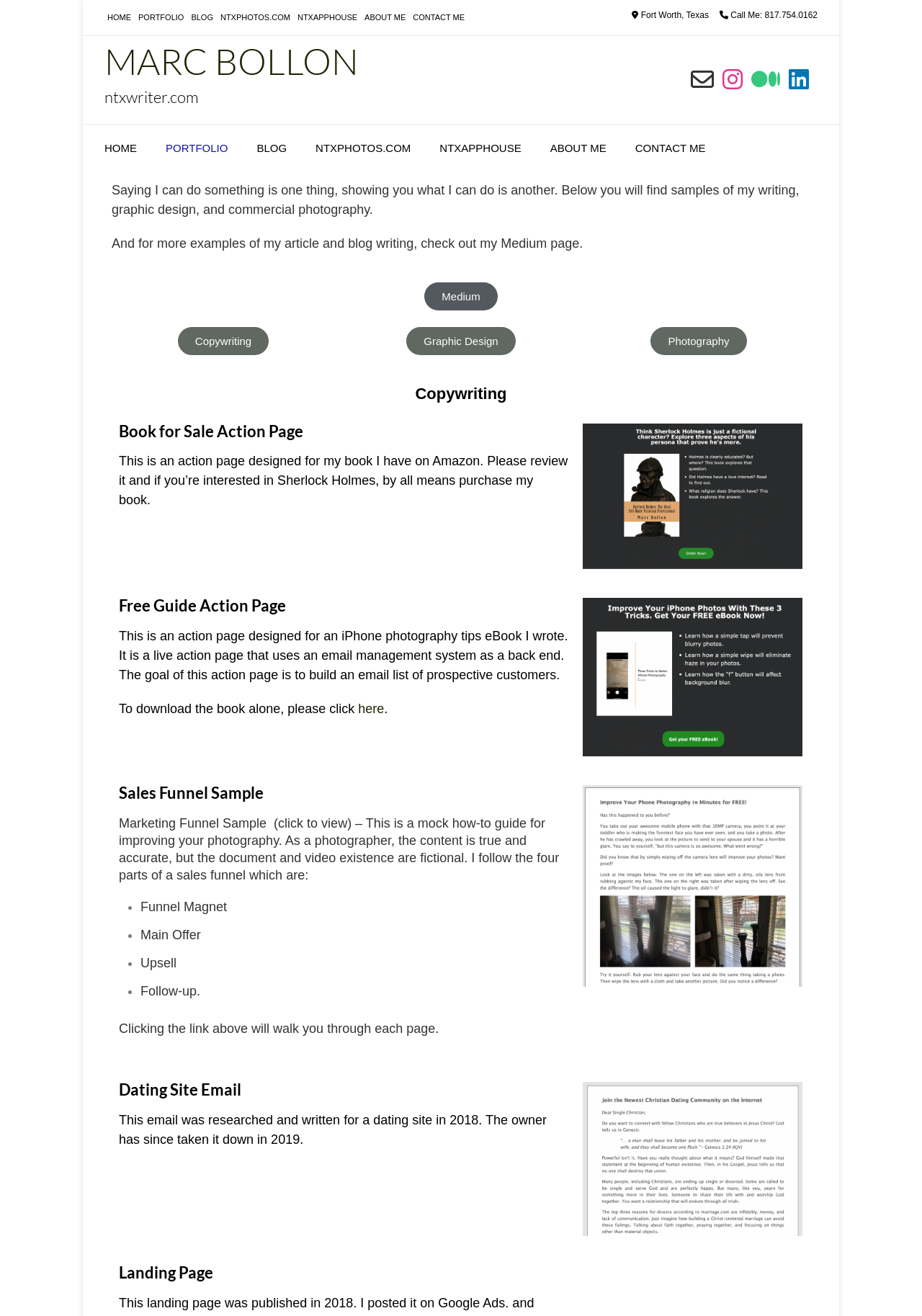Please determine the bounding box coordinates of the element's region to click in order to carry out the following instruction: "Explore the sales funnel sample". The coordinates should be four float numbers between 0 and 1, i.e., [left, top, right, bottom].

[0.129, 0.597, 0.616, 0.609]